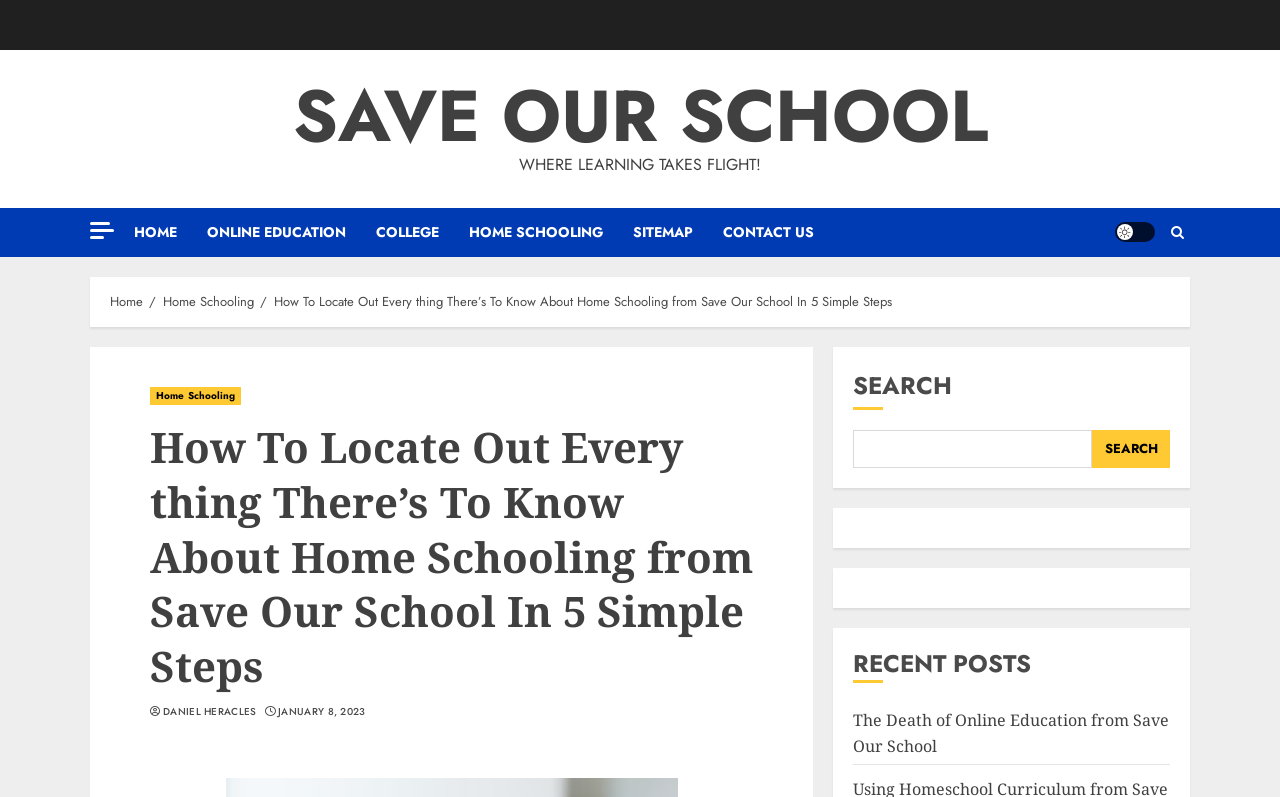Identify the bounding box coordinates of the element to click to follow this instruction: 'Read the one-page summary of President Trump's tax reform proposal'. Ensure the coordinates are four float values between 0 and 1, provided as [left, top, right, bottom].

None